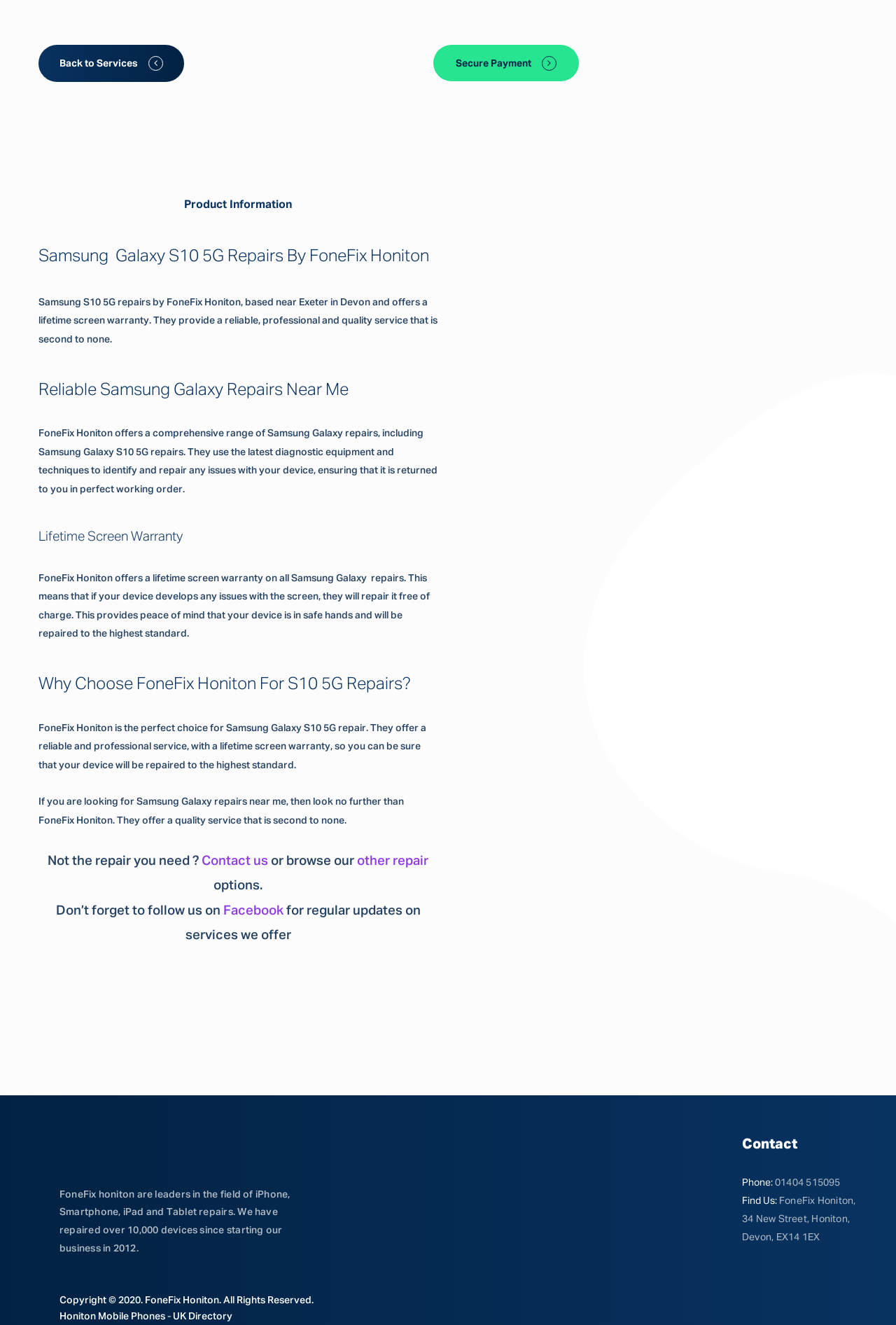Identify the bounding box for the UI element specified in this description: "Secure Payment". The coordinates must be four float numbers between 0 and 1, formatted as [left, top, right, bottom].

[0.484, 0.034, 0.646, 0.062]